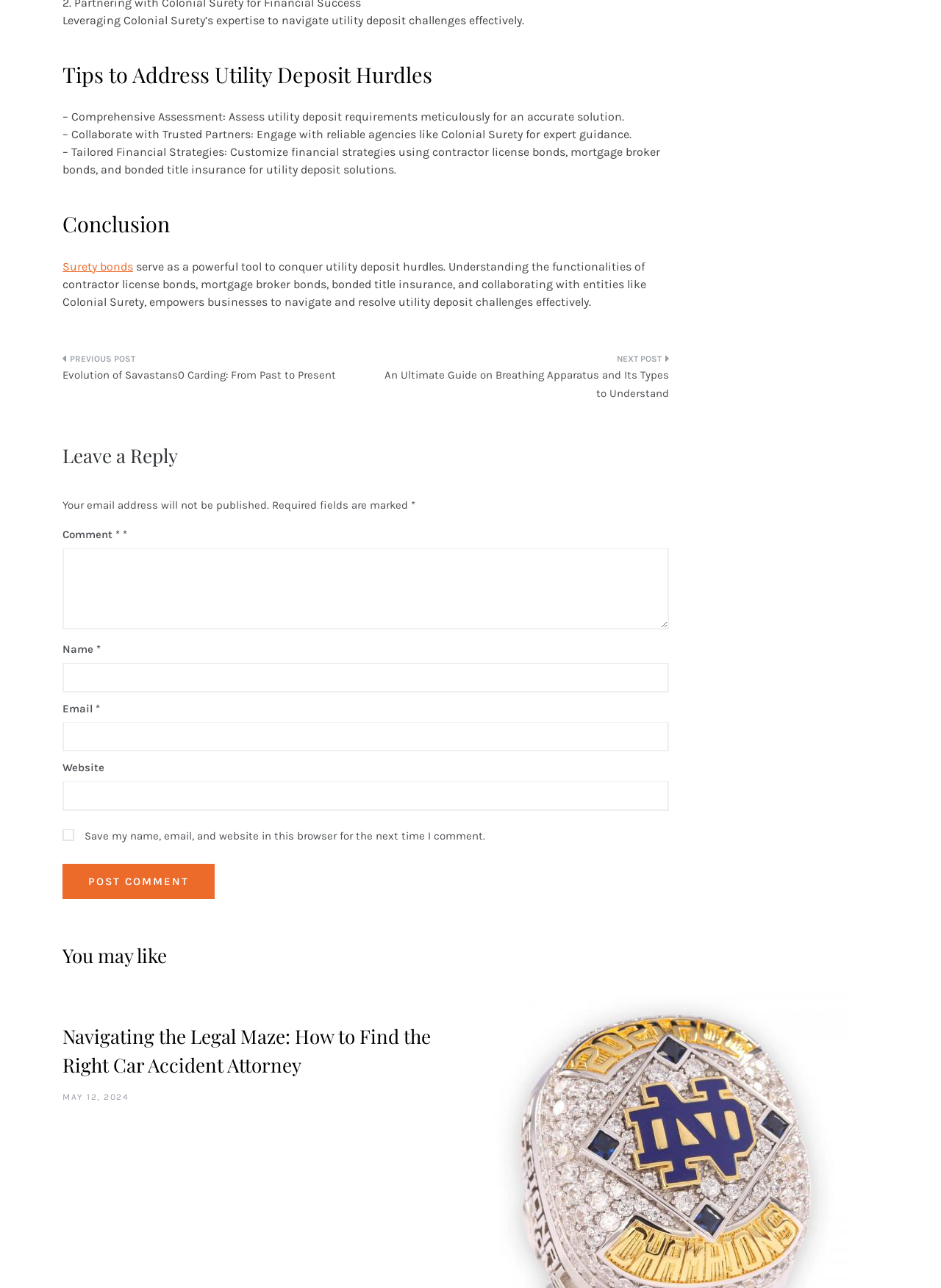What is the topic of the 'You may like' section?
Provide a well-explained and detailed answer to the question.

The topic of the 'You may like' section can be inferred from the heading 'Navigating the Legal Maze: How to Find the Right Car Accident Attorney'.